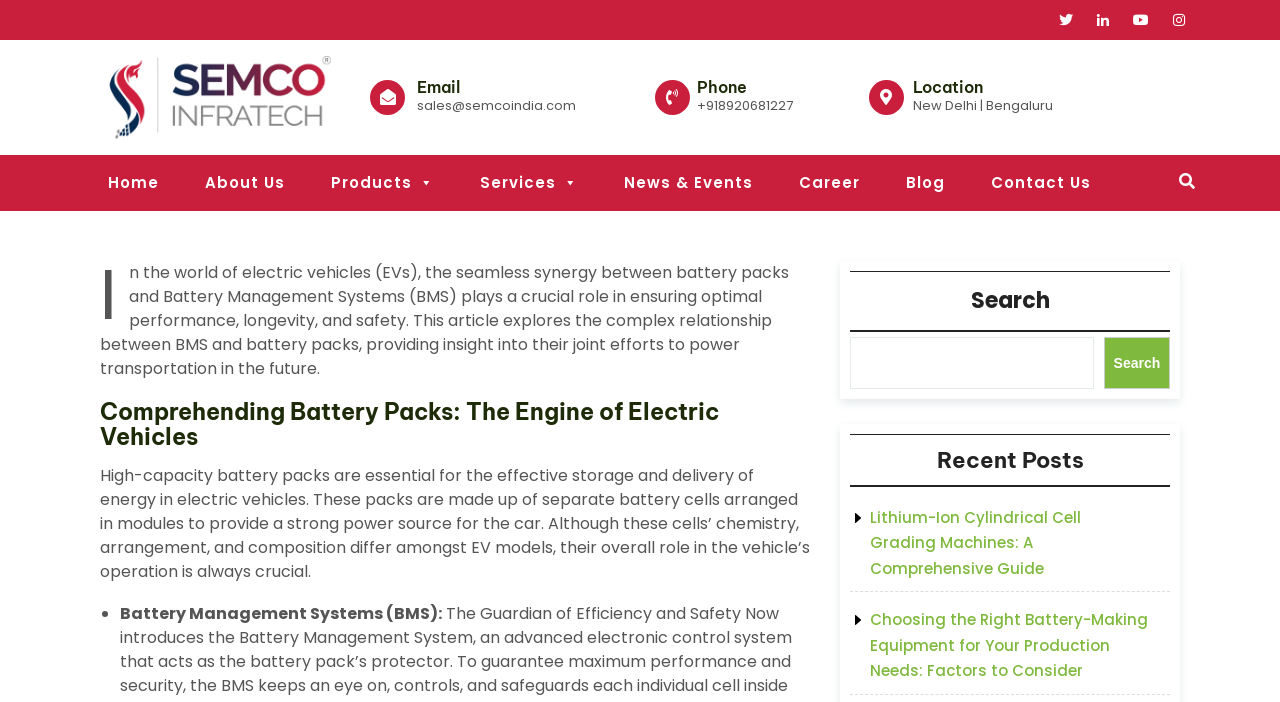Based on the element description, predict the bounding box coordinates (top-left x, top-left y, bottom-right x, bottom-right y) for the UI element in the screenshot: Career

[0.606, 0.232, 0.69, 0.288]